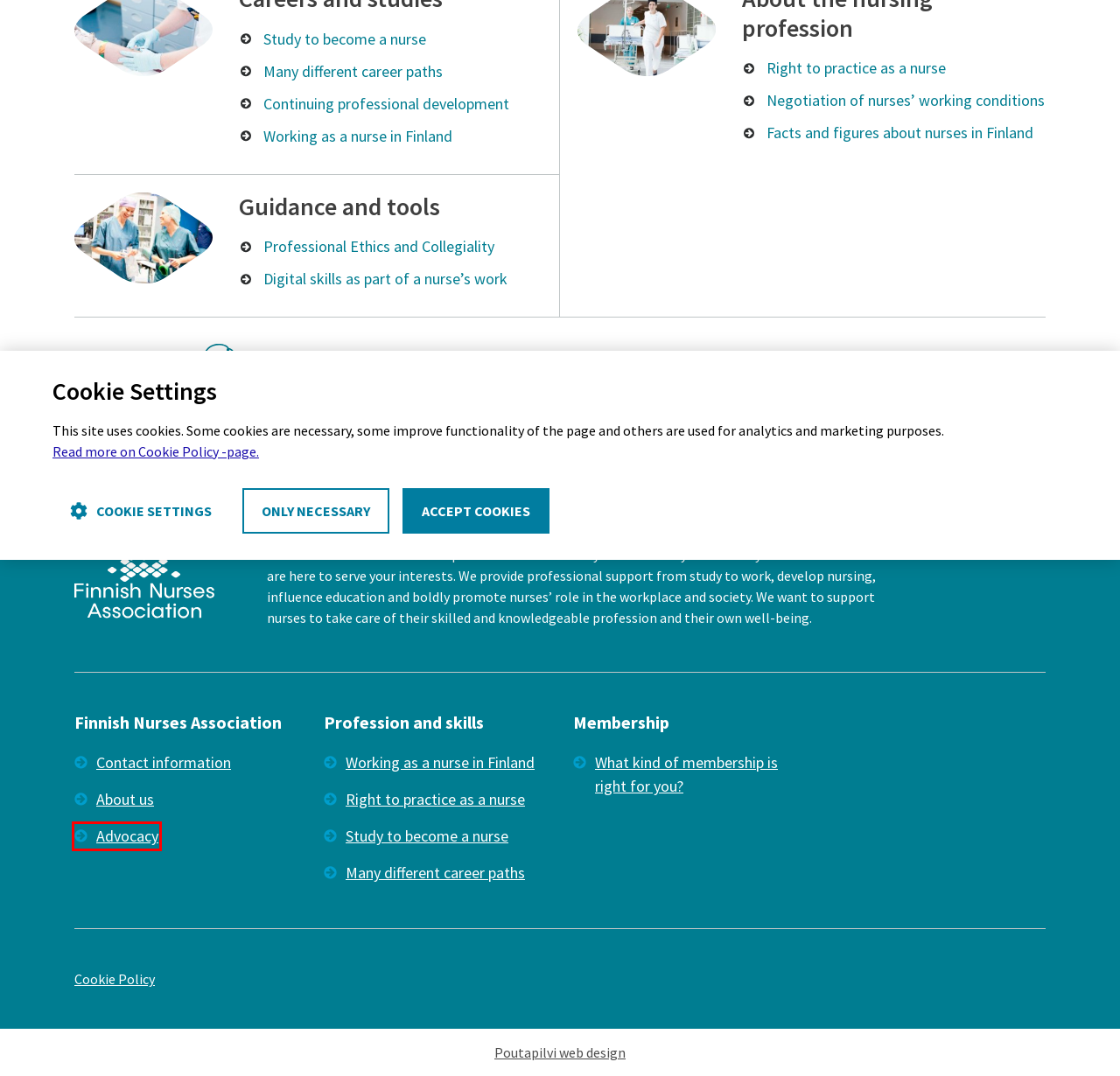Please examine the screenshot provided, which contains a red bounding box around a UI element. Select the webpage description that most accurately describes the new page displayed after clicking the highlighted element. Here are the candidates:
A. Sairaanhoitajan ammatinharjoittamisoikeus | Finnish nurses association
B. Miten Sairaanhoitajaliitto vaikuttaa? | Finnish nurses association
C. Opiskele sairaanhoitajaksi | Finnish nurses association
D. Poutapilvi - Suunnittelemme ja toteutamme verkkopalveluita
E. Cookie Policy | Finnish nurses association
F. Sairaanhoitajaksi Suomeen | Finnish nurses association
G. Sairaanhoitajien työehtojen neuvottelu | Finnish nurses association
H. Yhteystiedot | Finnish nurses association

B